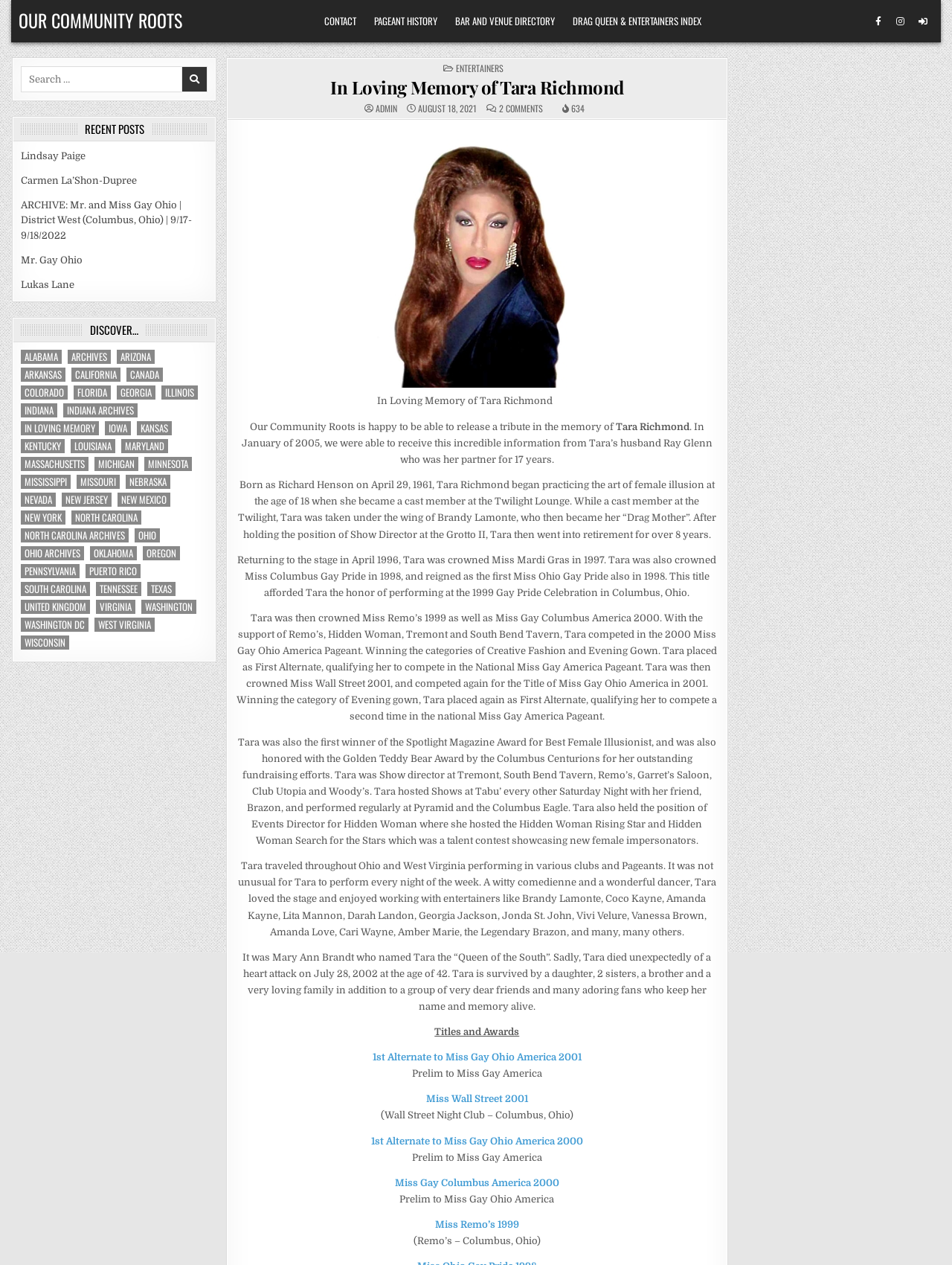How old was Tara Richmond when she passed away?
By examining the image, provide a one-word or phrase answer.

42